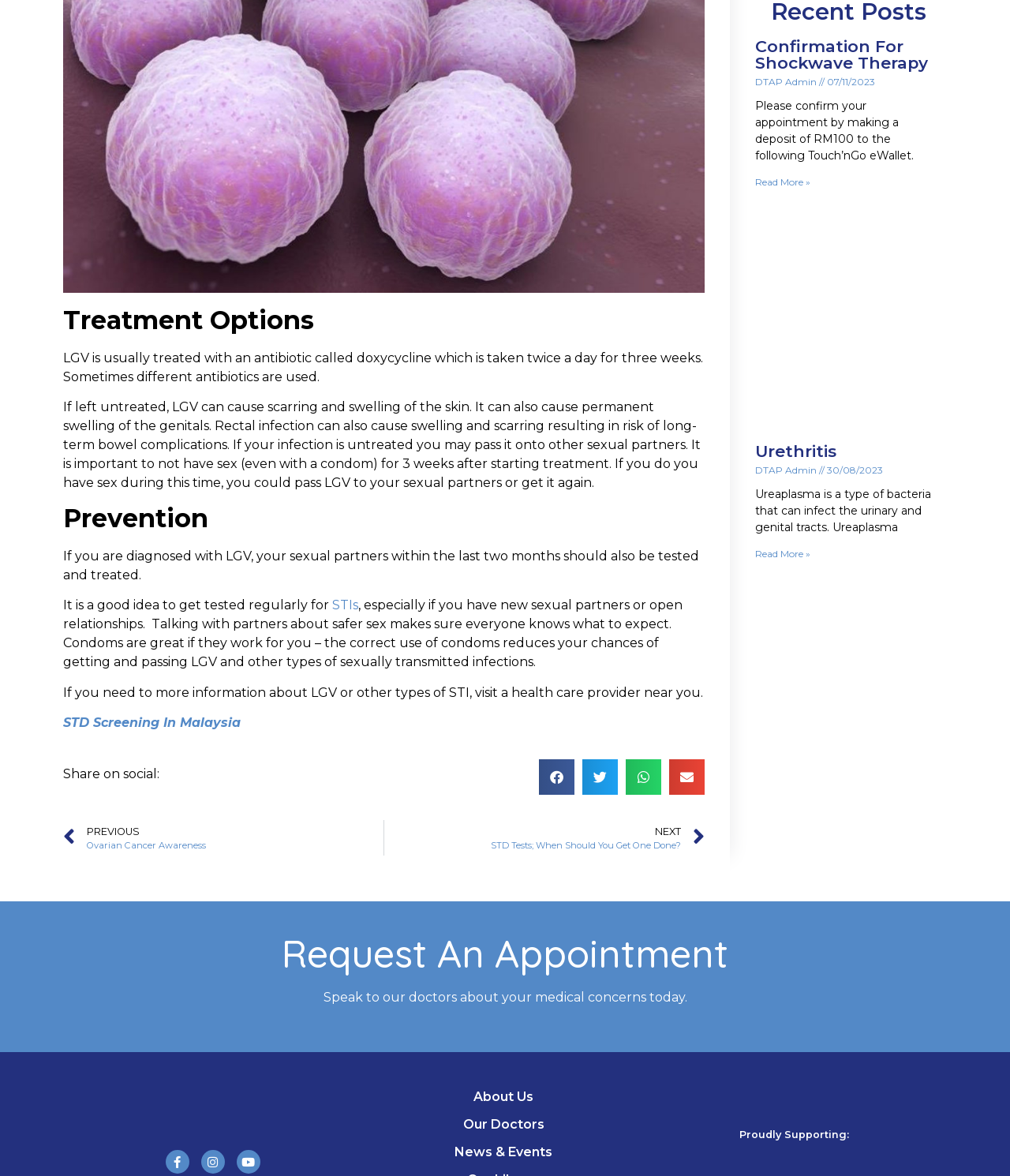Analyze the image and answer the question with as much detail as possible: 
How can you reduce the chances of getting LGV?

According to the webpage, using condoms correctly can reduce the chances of getting LGV and other types of sexually transmitted infections.